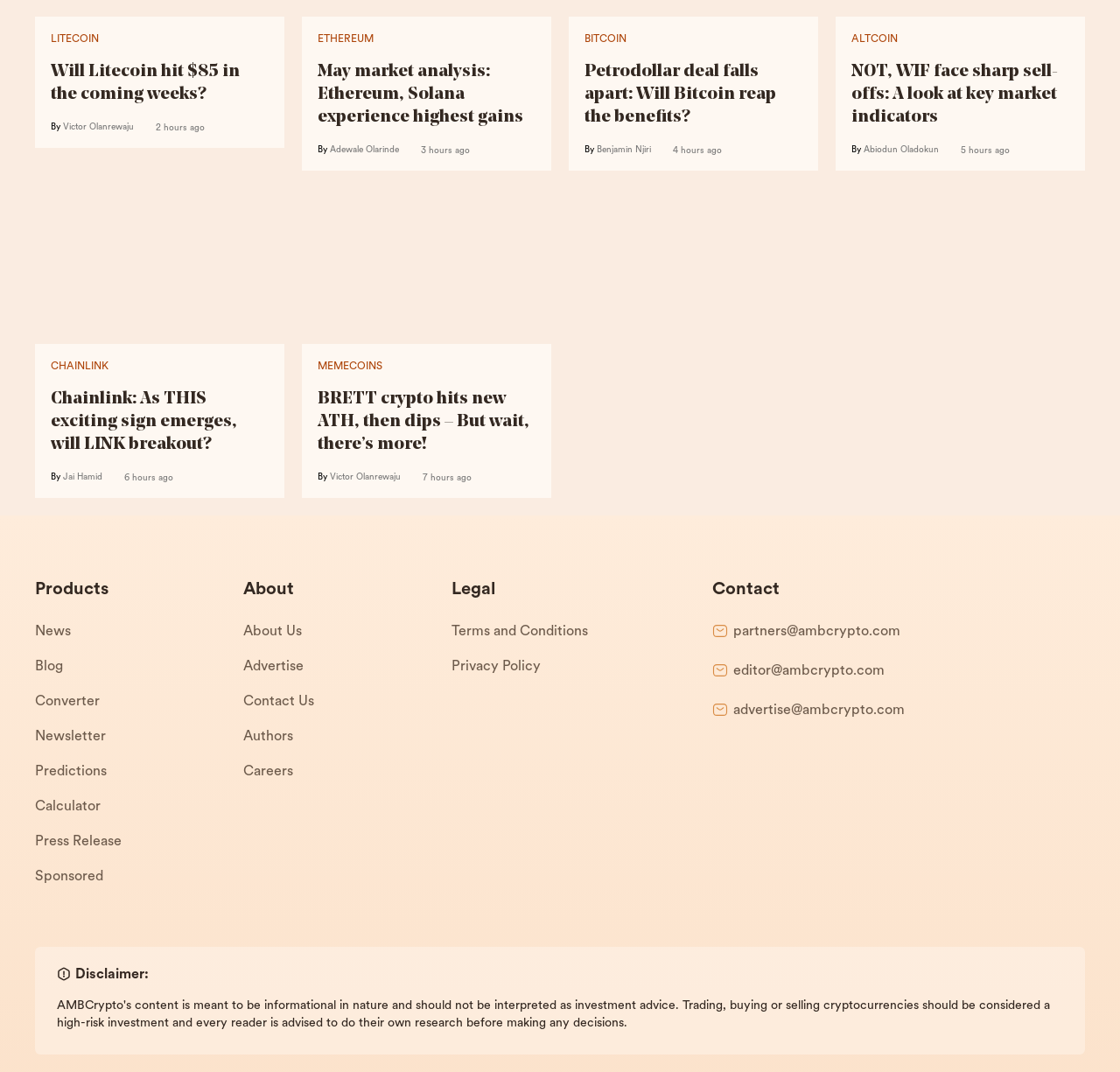Kindly determine the bounding box coordinates of the area that needs to be clicked to fulfill this instruction: "Click on the 'LITECOIN' link".

[0.045, 0.032, 0.088, 0.042]